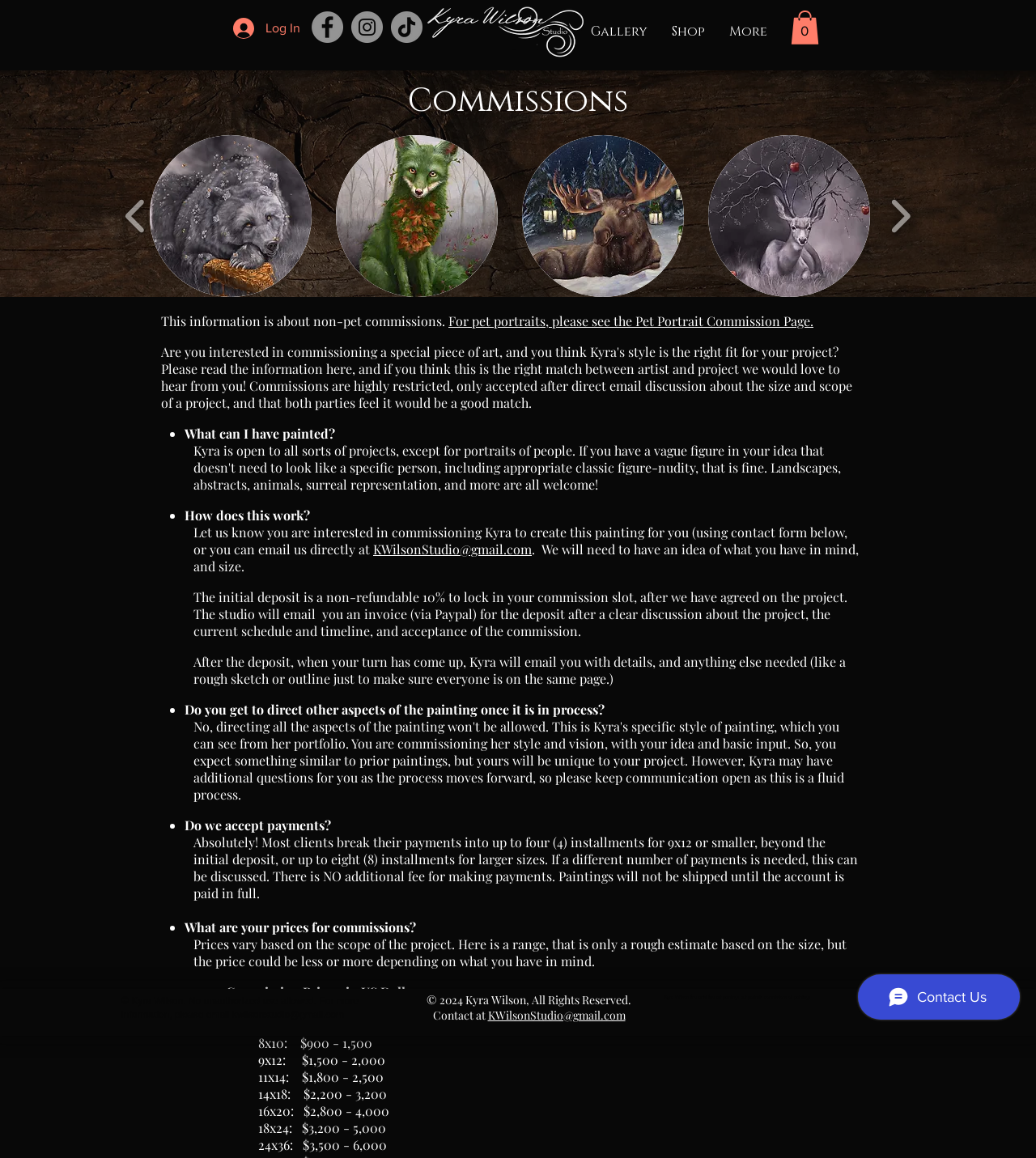Identify the bounding box coordinates for the UI element described as: "0".

[0.763, 0.009, 0.791, 0.038]